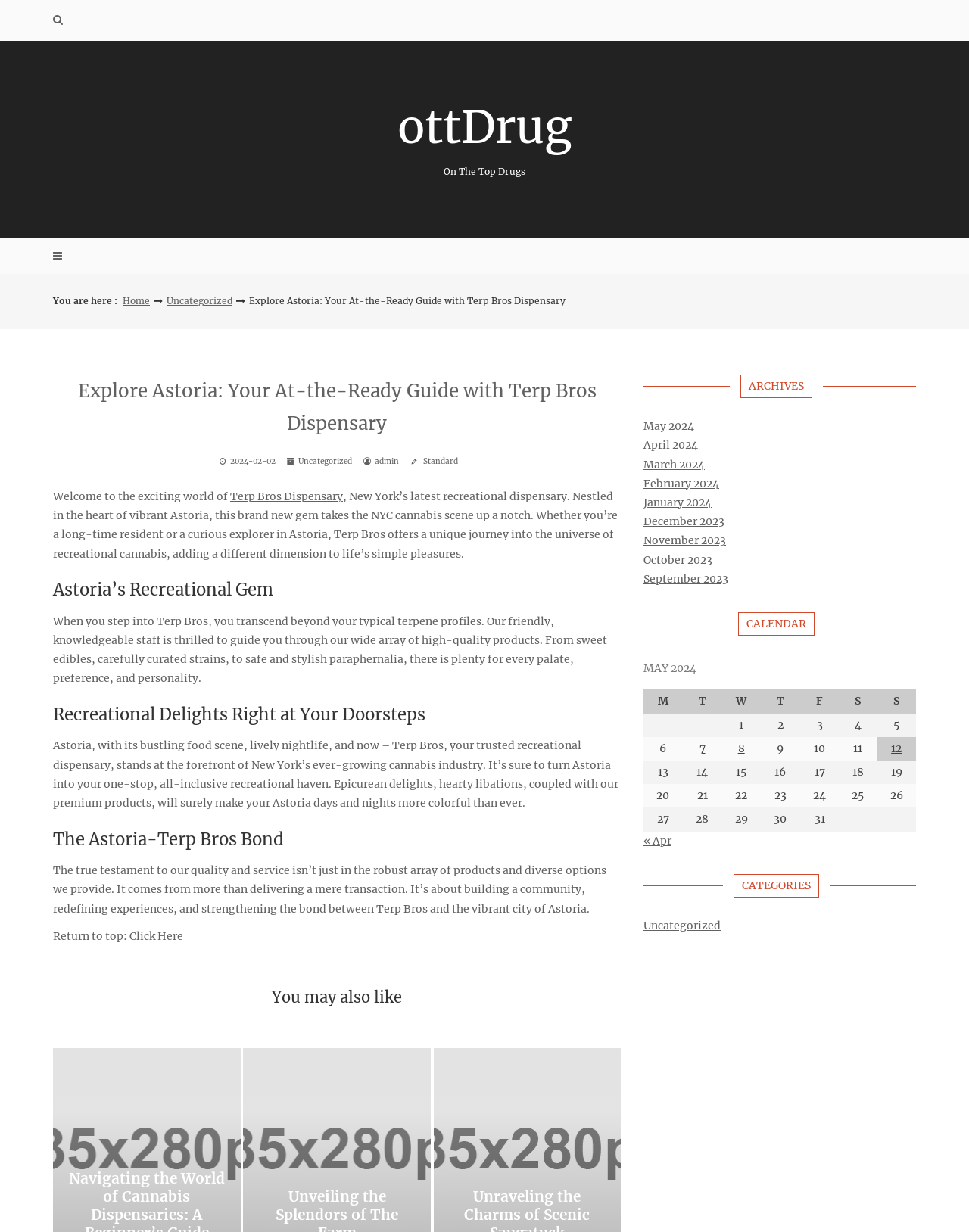Identify the bounding box coordinates for the UI element mentioned here: "October 2023". Provide the coordinates as four float values between 0 and 1, i.e., [left, top, right, bottom].

[0.664, 0.449, 0.735, 0.46]